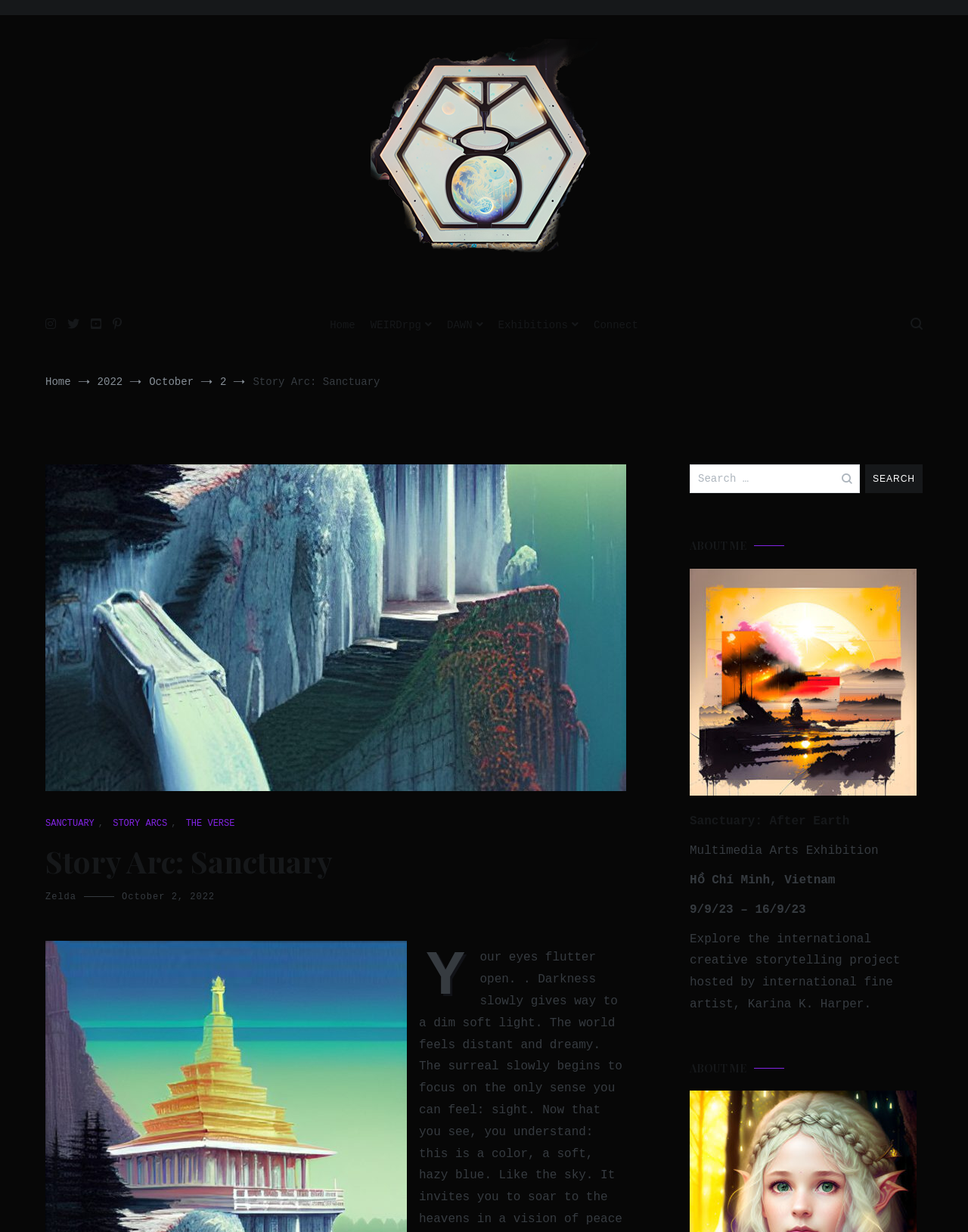Show the bounding box coordinates of the region that should be clicked to follow the instruction: "Explore the Sanctuary: After Earth exhibition."

[0.712, 0.661, 0.878, 0.672]